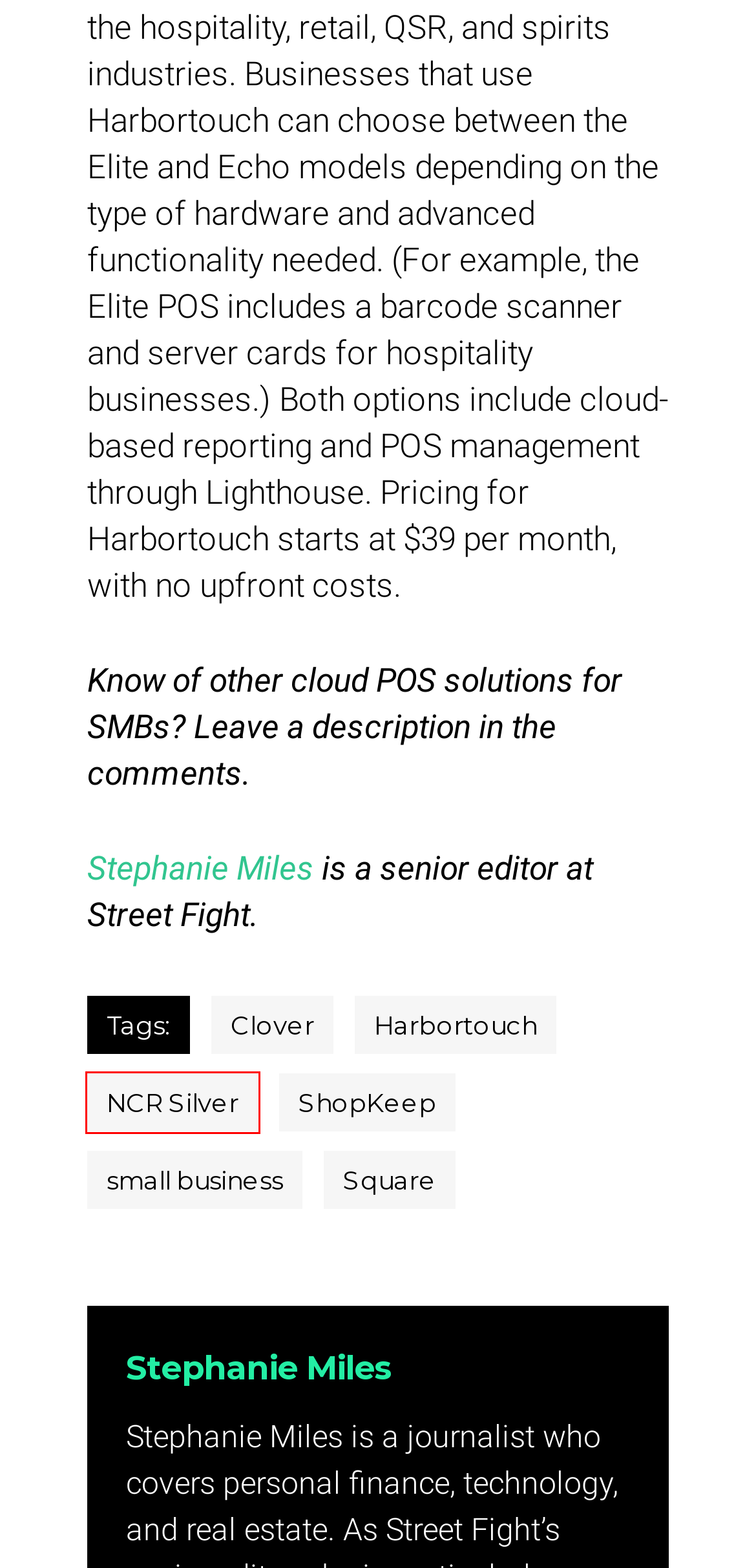Look at the screenshot of a webpage, where a red bounding box highlights an element. Select the best description that matches the new webpage after clicking the highlighted element. Here are the candidates:
A. Harbortouch | Street Fight
B. Clover | Street Fight
C. LBMA Podcast: Google’s Location Aware Search, xAd’s ‘Meaning of Local’ | Street Fight
D. small business | Street Fight
E. NCR Silver | Street Fight
F. Multi-location brand and agency marketing news |Street Fight
G. Square | Street Fight
H. ShopKeep | Street Fight

E